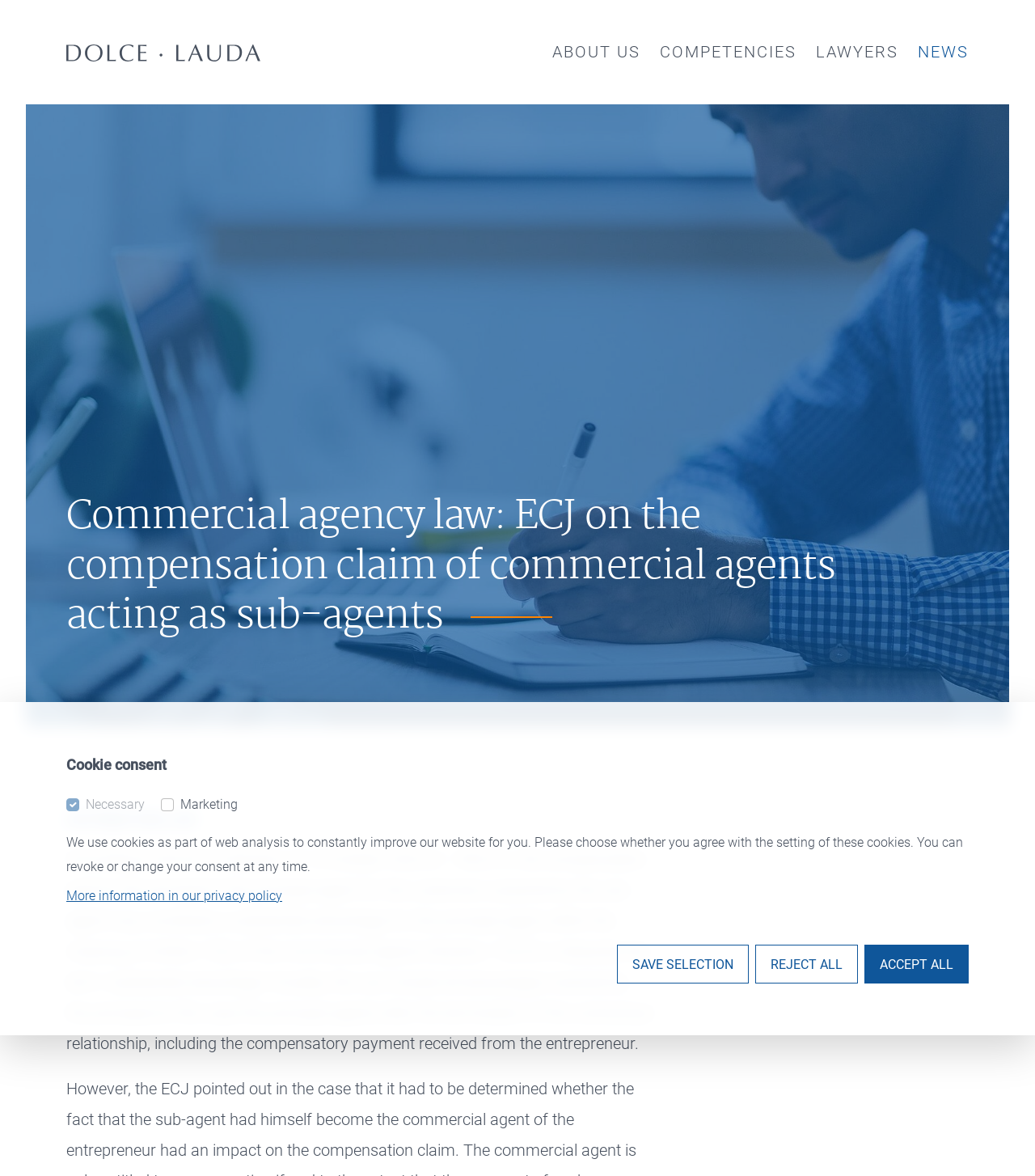From the element description: "Accept all", extract the bounding box coordinates of the UI element. The coordinates should be expressed as four float numbers between 0 and 1, in the order [left, top, right, bottom].

[0.835, 0.803, 0.936, 0.836]